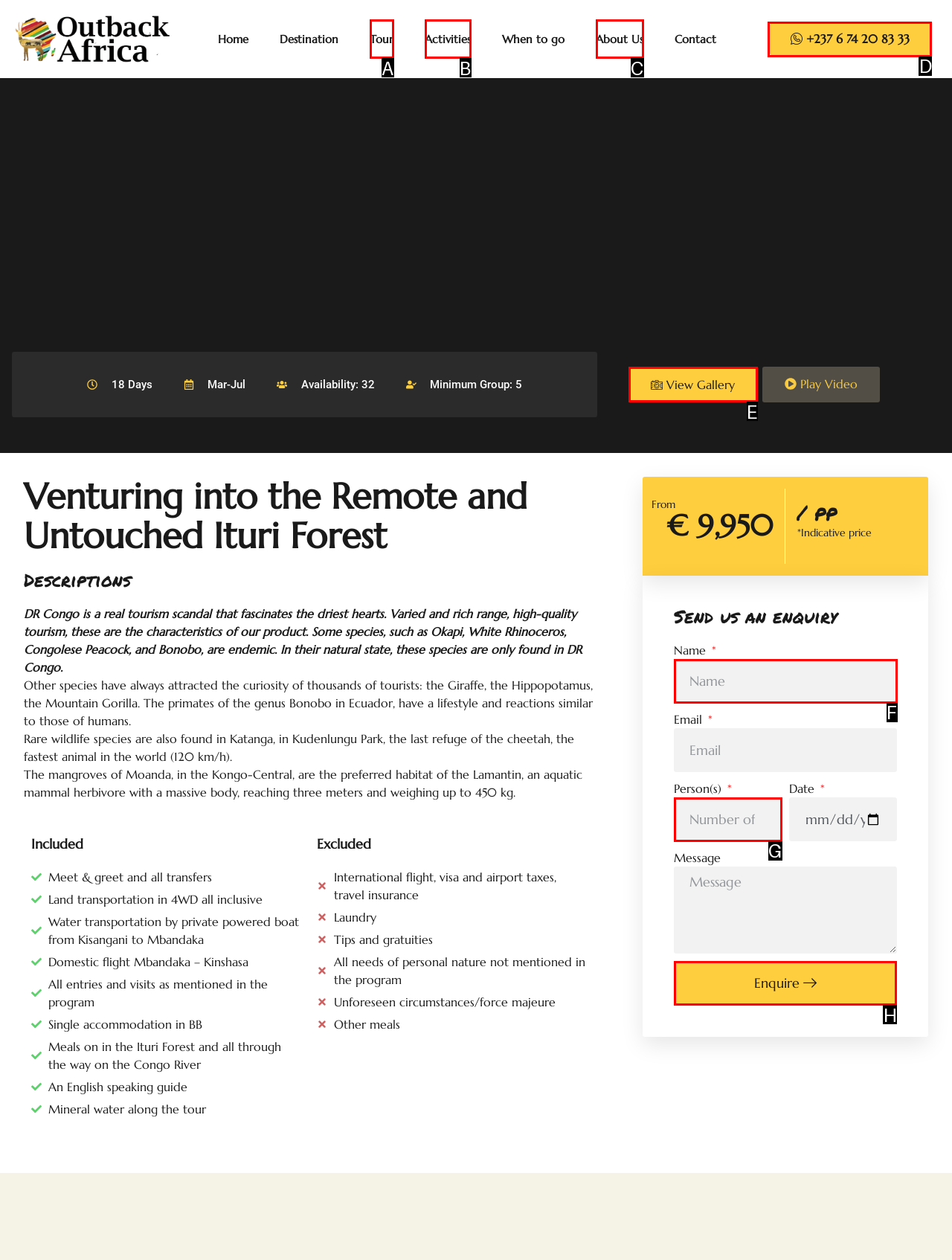Determine which UI element I need to click to achieve the following task: Click the 'Enquire' button Provide your answer as the letter of the selected option.

H